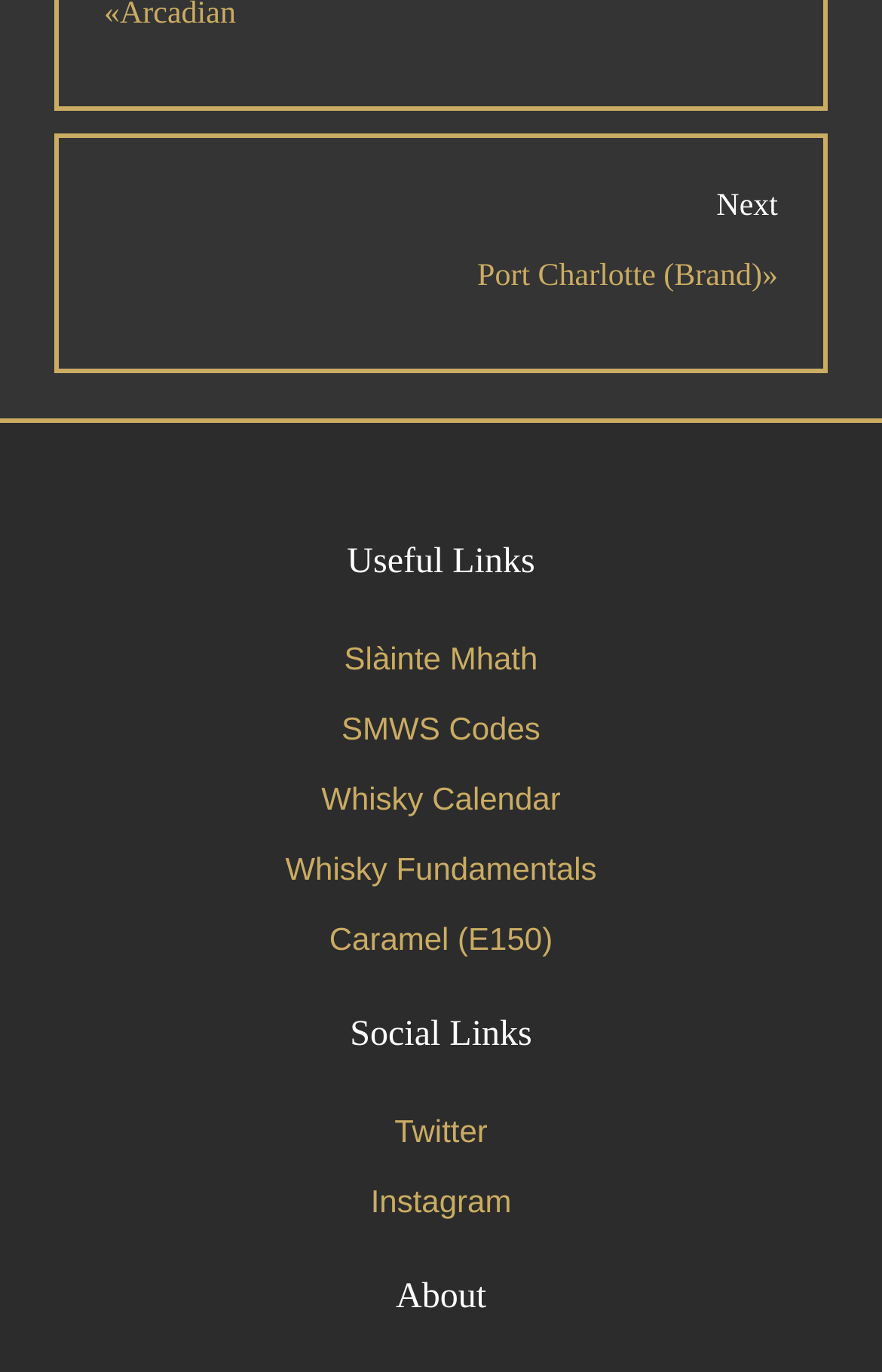Locate the coordinates of the bounding box for the clickable region that fulfills this instruction: "Go to the 'Slàinte Mhath' page".

[0.39, 0.463, 0.61, 0.498]